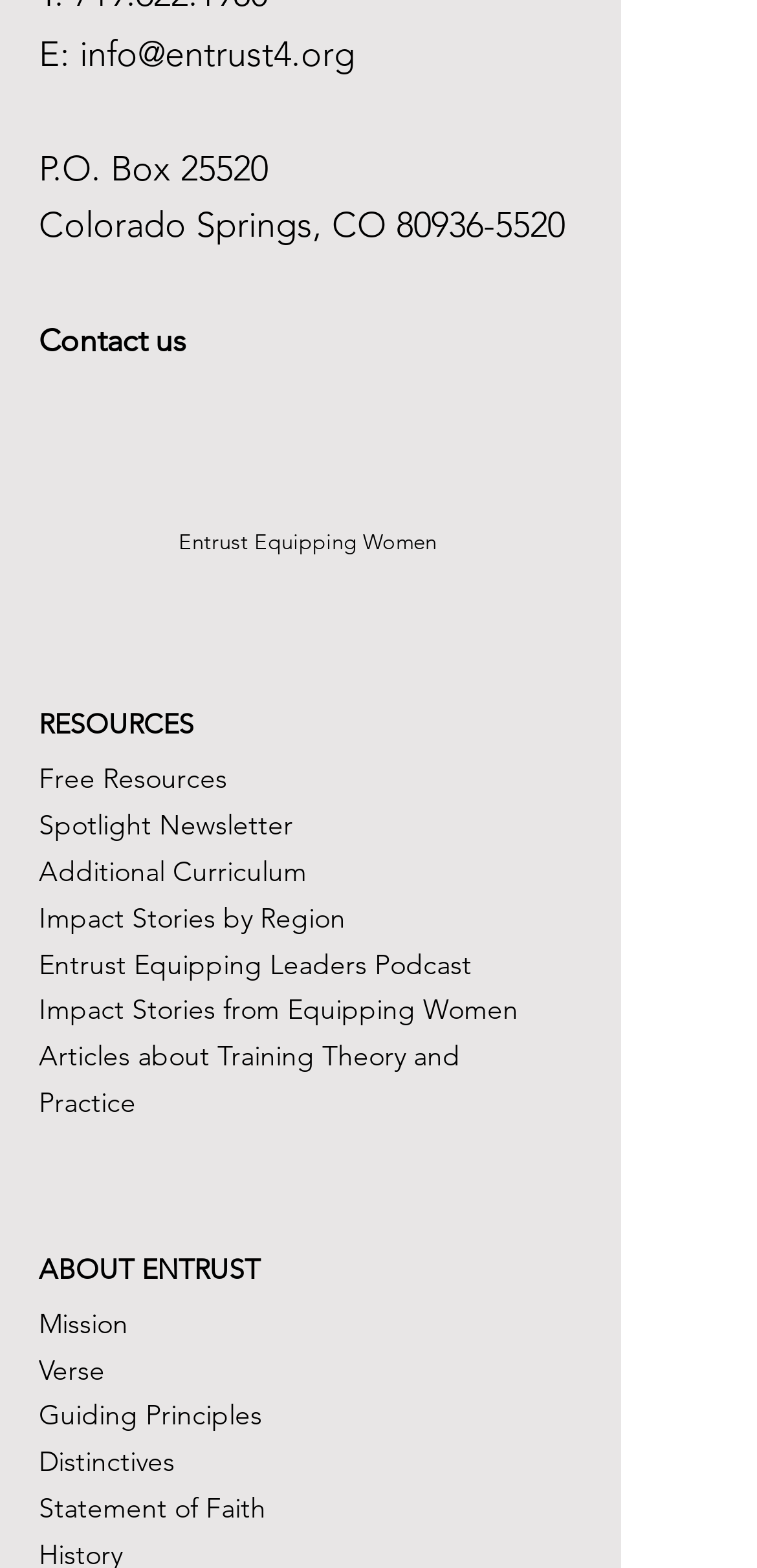How many links are there in the about section?
Based on the visual content, answer with a single word or a brief phrase.

6